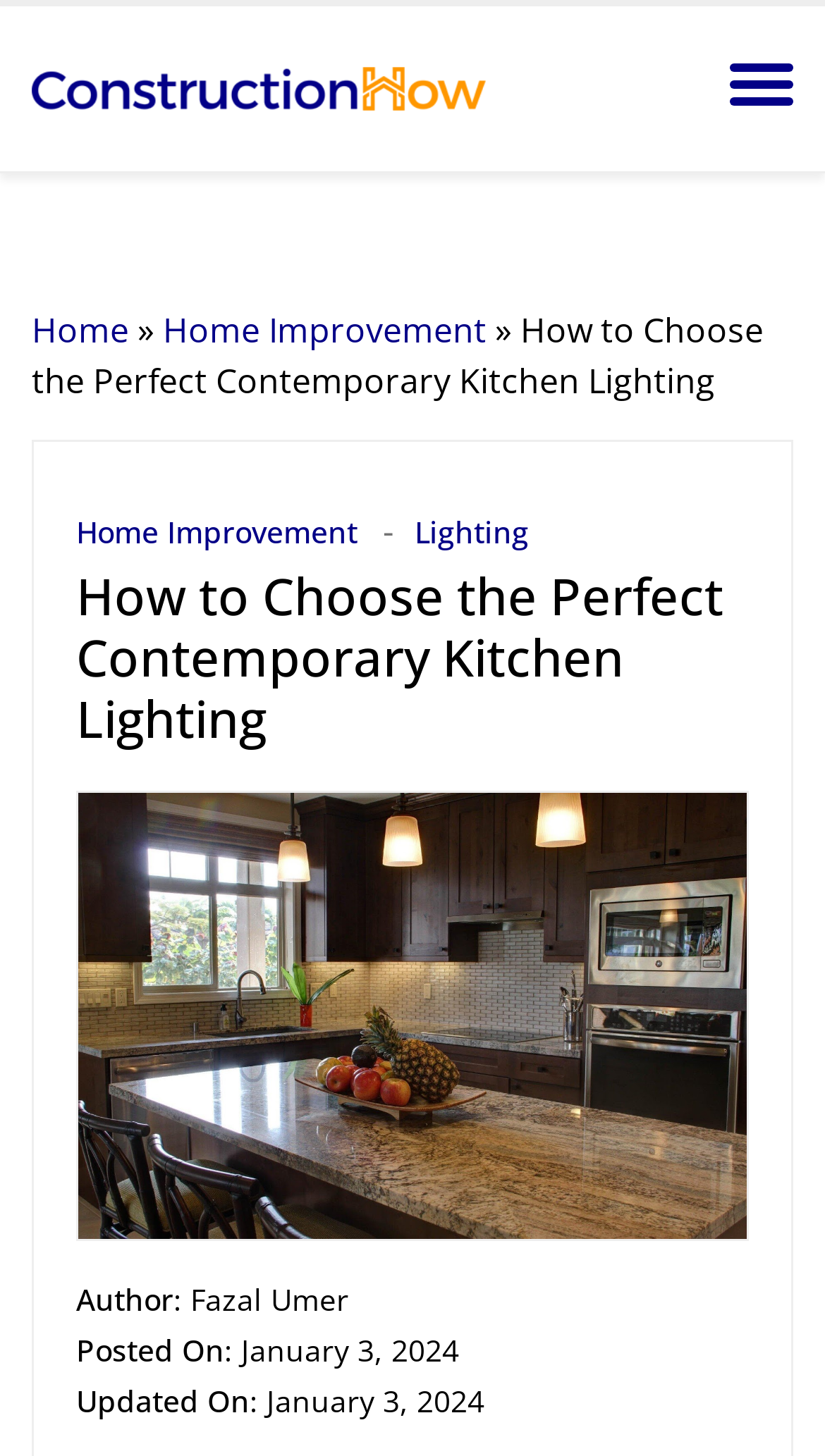What is the category of this article?
Using the visual information, reply with a single word or short phrase.

Home Improvement